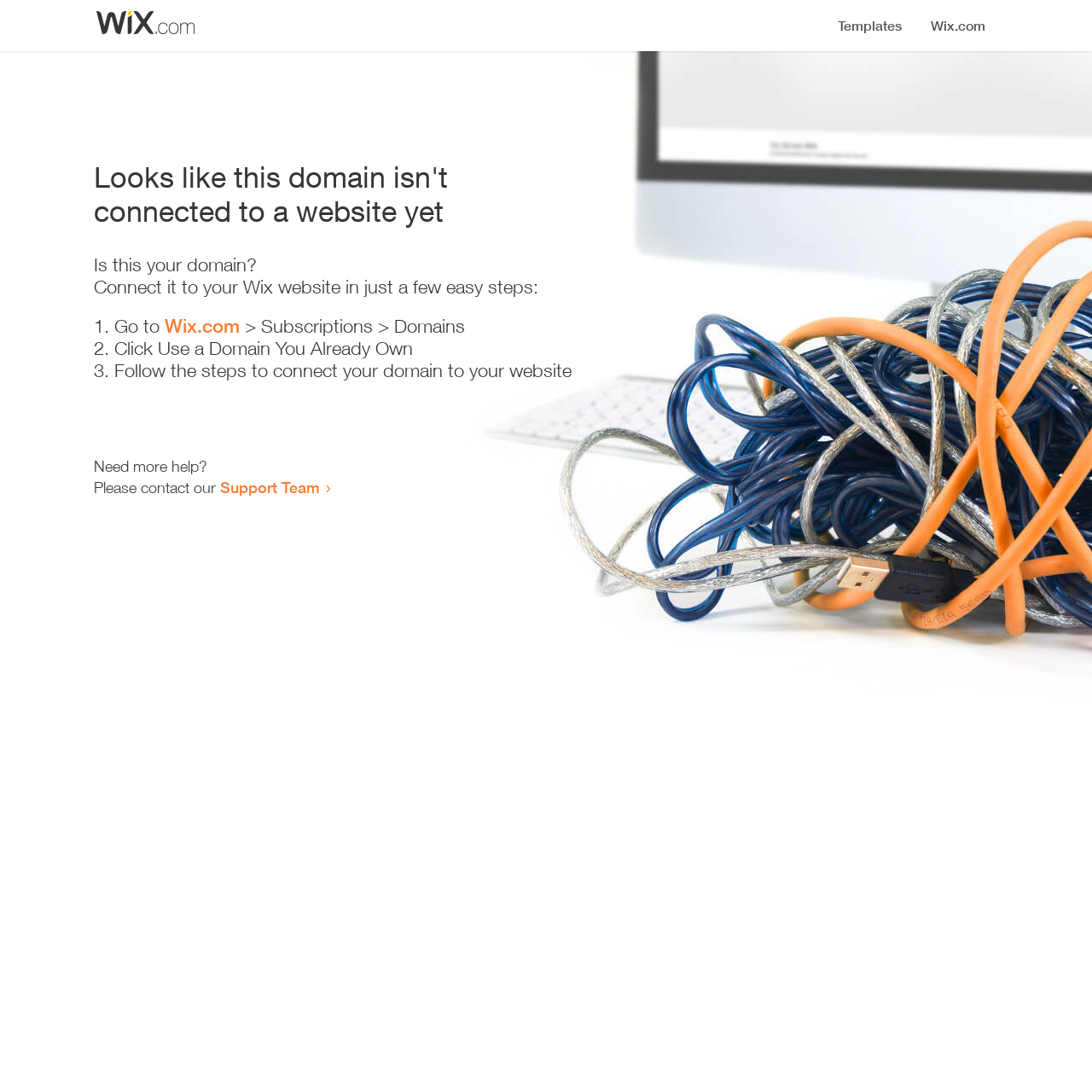Where can the user go to start the connection process?
Please respond to the question with a detailed and well-explained answer.

The webpage instructs the user to 'Go to Wix.com > Subscriptions > Domains' to start the process of connecting the domain.